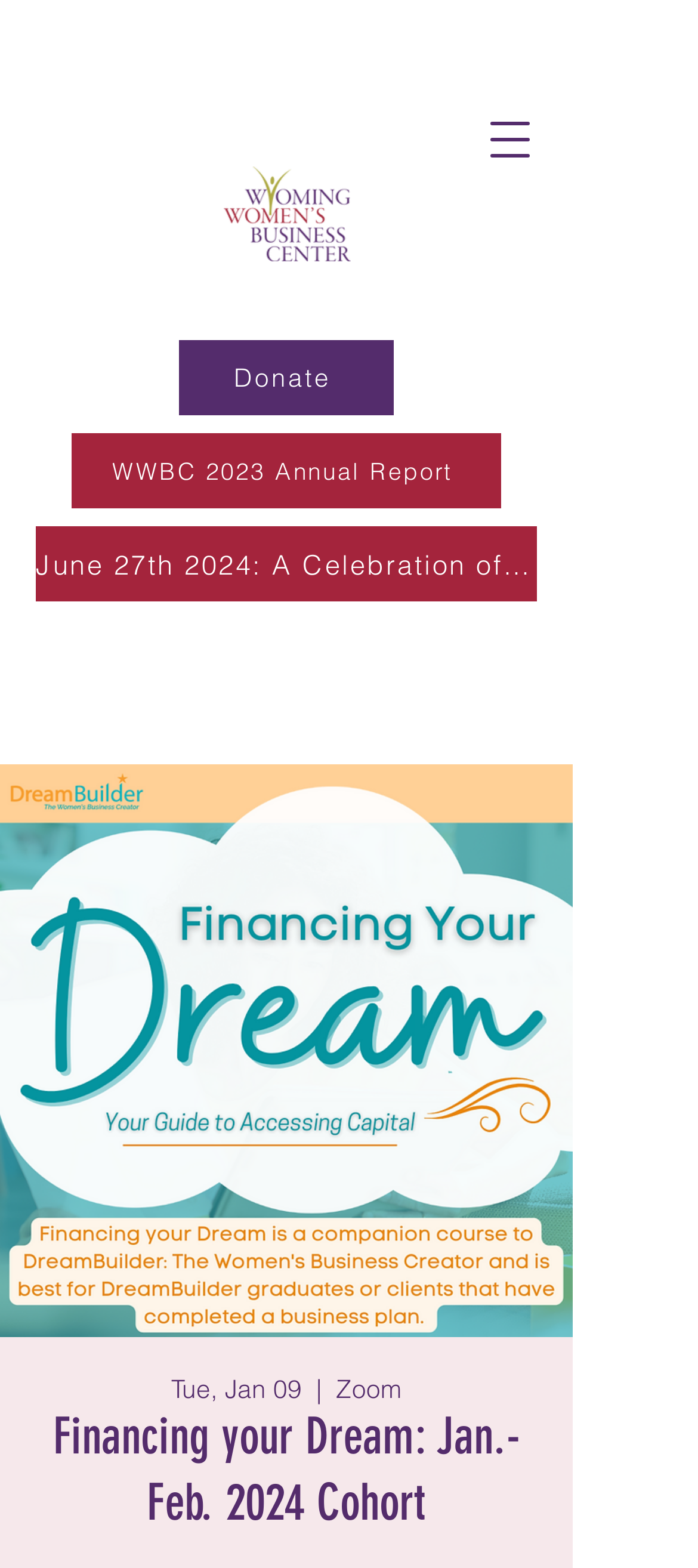What is the platform for the Financing your Dream course?
Answer the question with as much detail as you can, using the image as a reference.

I found the platform by looking at the StaticText element with the content 'Zoom' which is located next to the date 'Tue, Jan 09'.